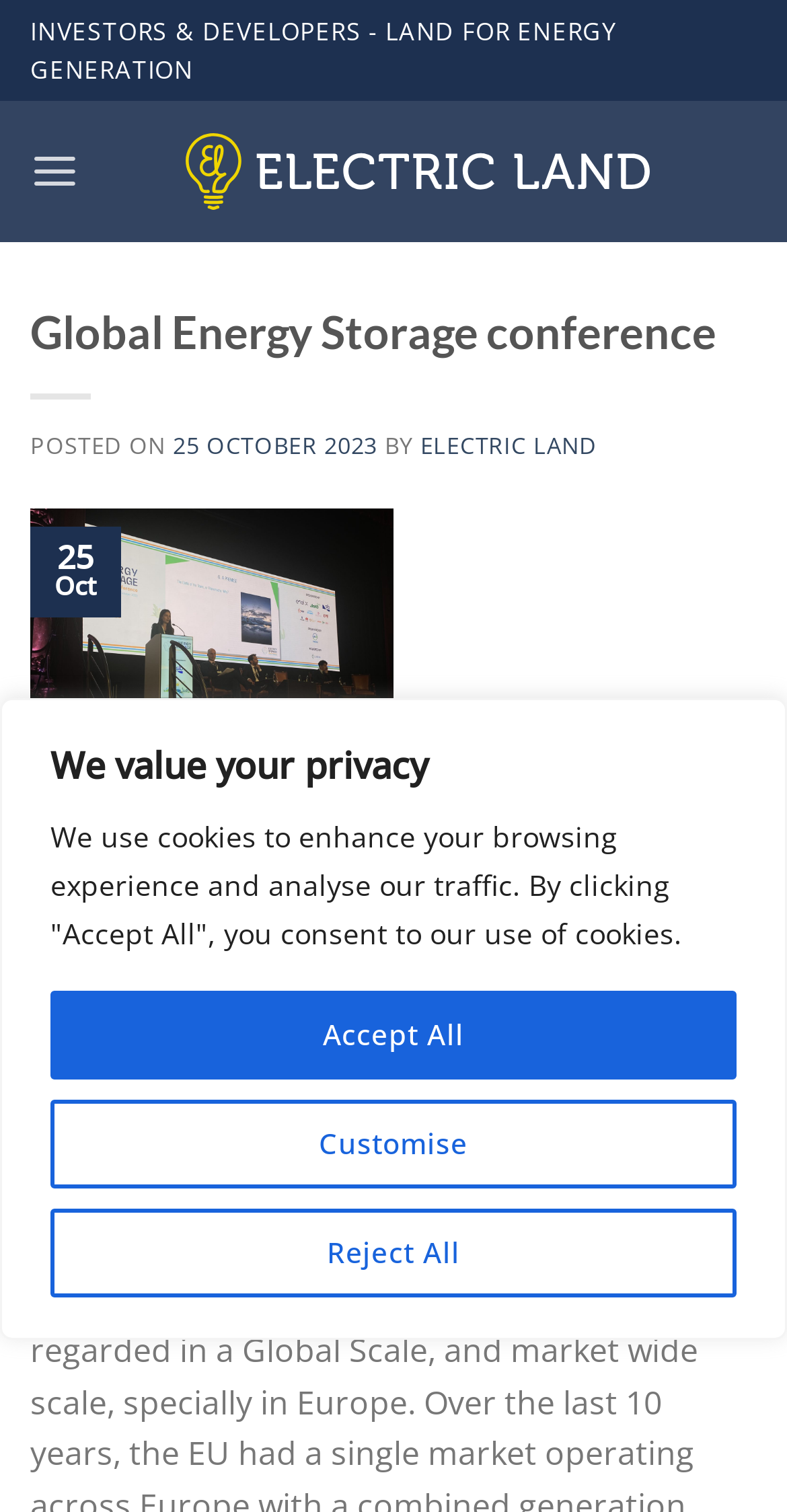Provide the bounding box coordinates for the UI element described in this sentence: "aria-label="Menu"". The coordinates should be four float values between 0 and 1, i.e., [left, top, right, bottom].

[0.038, 0.081, 0.101, 0.146]